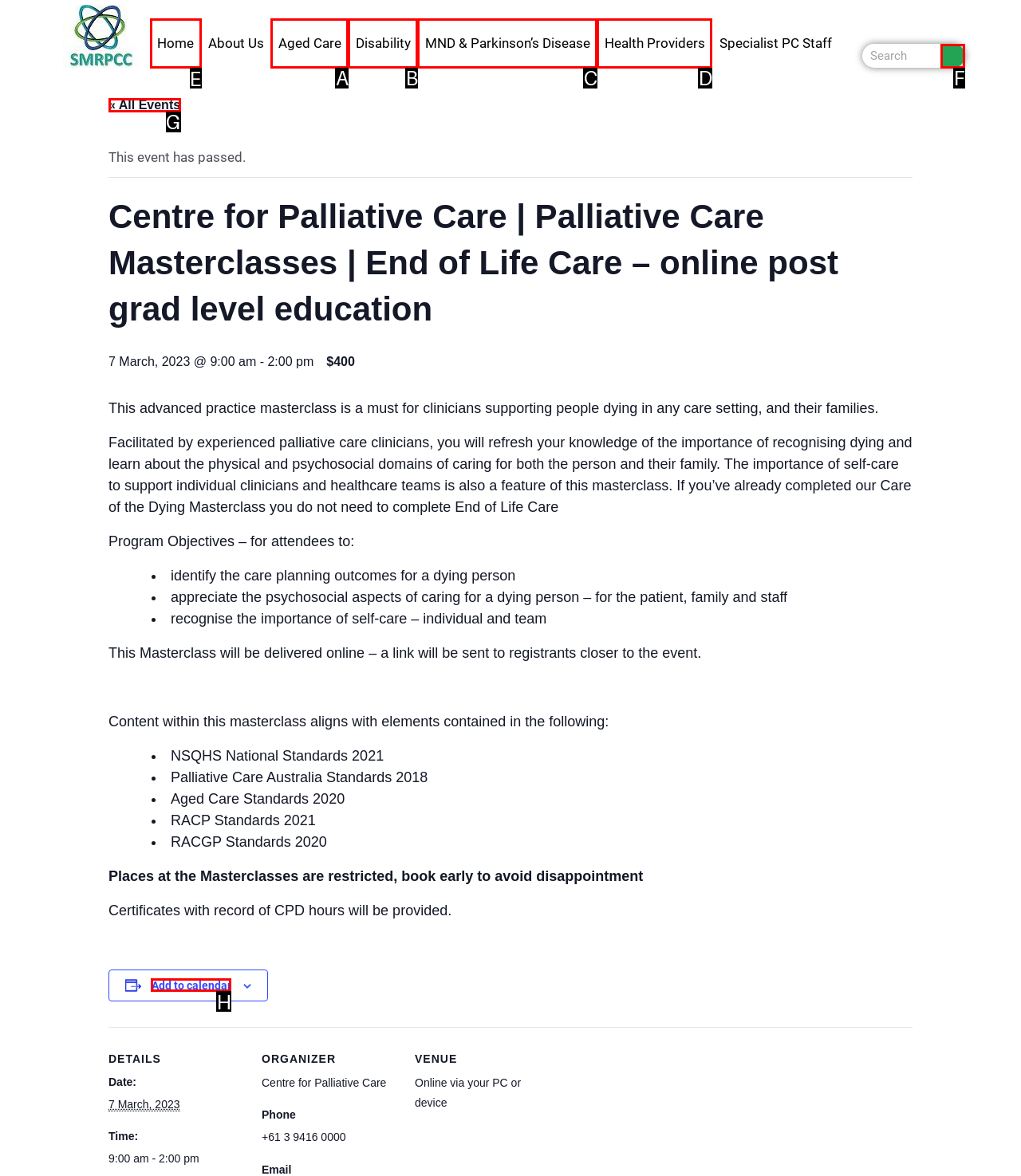Point out the specific HTML element to click to complete this task: Click the 'Home' link Reply with the letter of the chosen option.

E